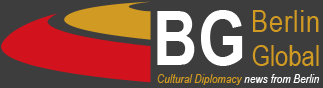Provide your answer to the question using just one word or phrase: What is the mission of Berlin Global?

bridge cultures and foster understanding